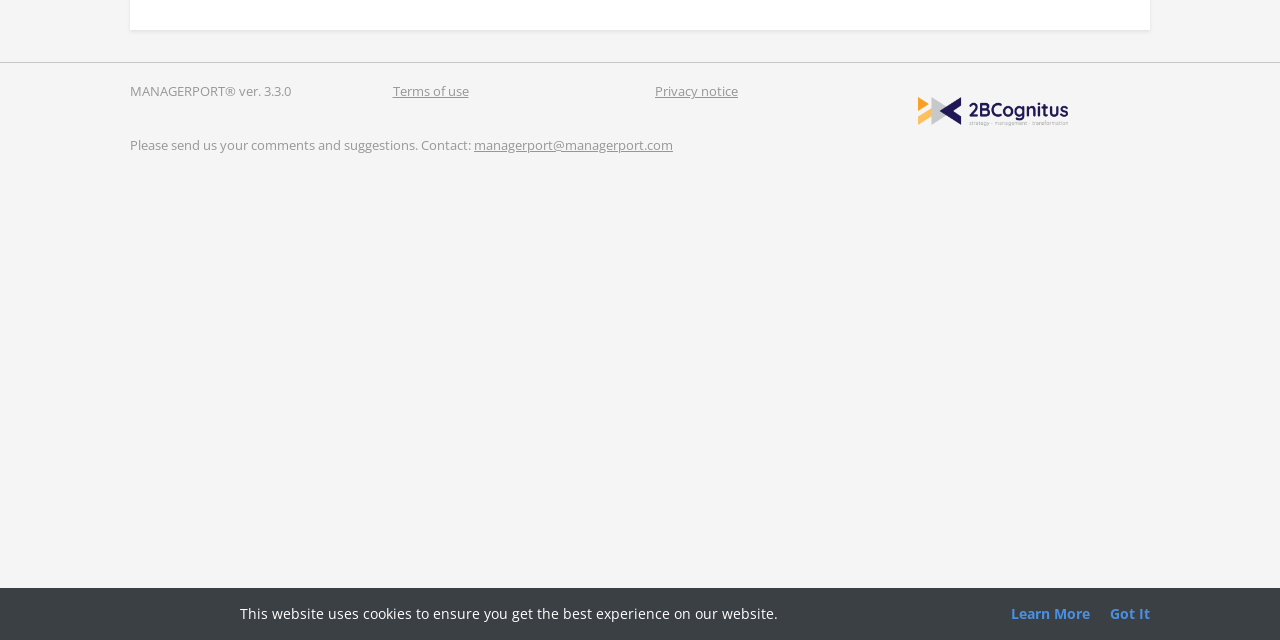Identify and provide the bounding box for the element described by: "managerport@managerport.com".

[0.37, 0.212, 0.526, 0.24]